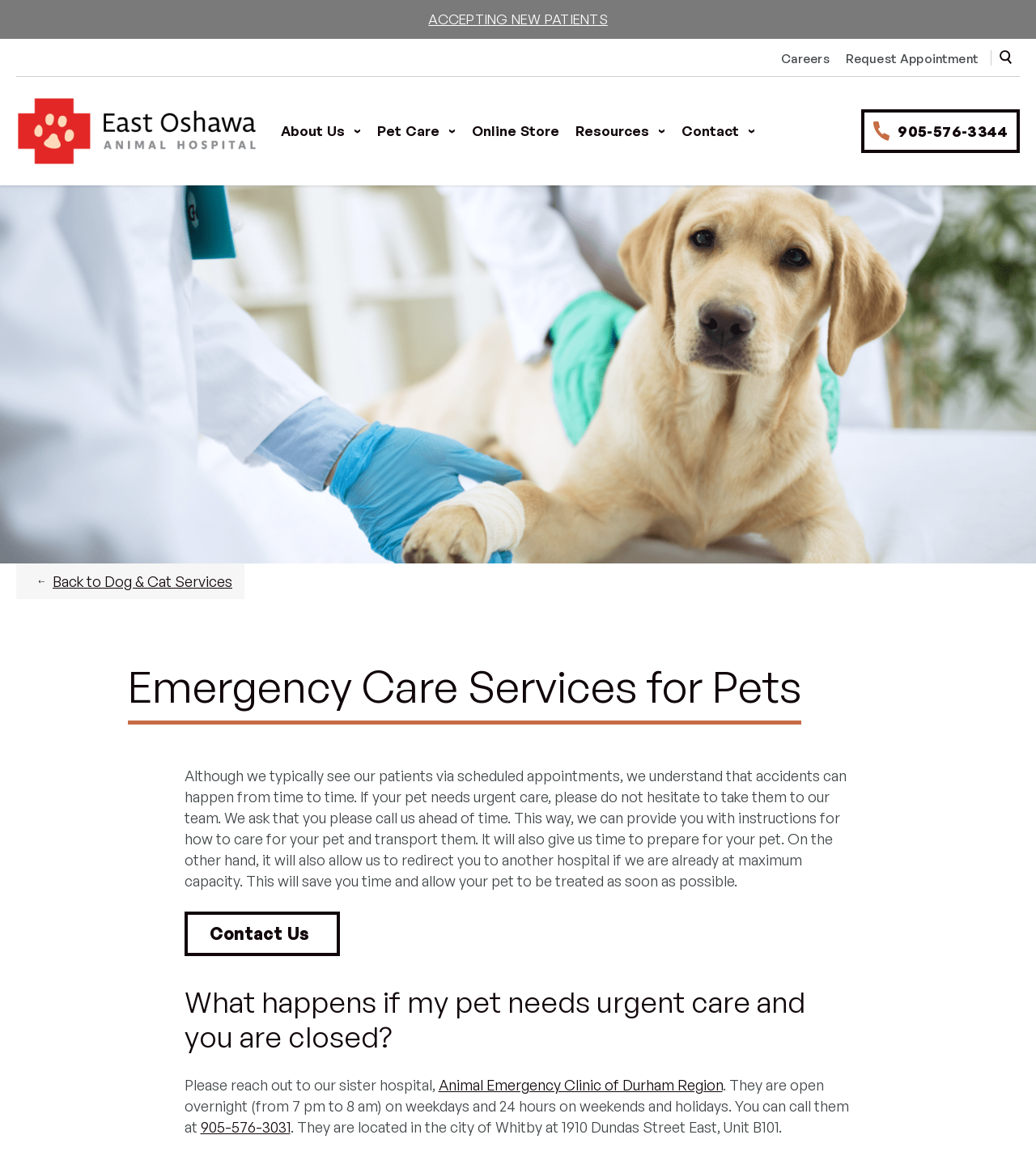What is the address of the Animal Emergency Clinic of Durham Region?
Please answer the question with a single word or phrase, referencing the image.

1910 Dundas Street East, Unit B101, Whitby